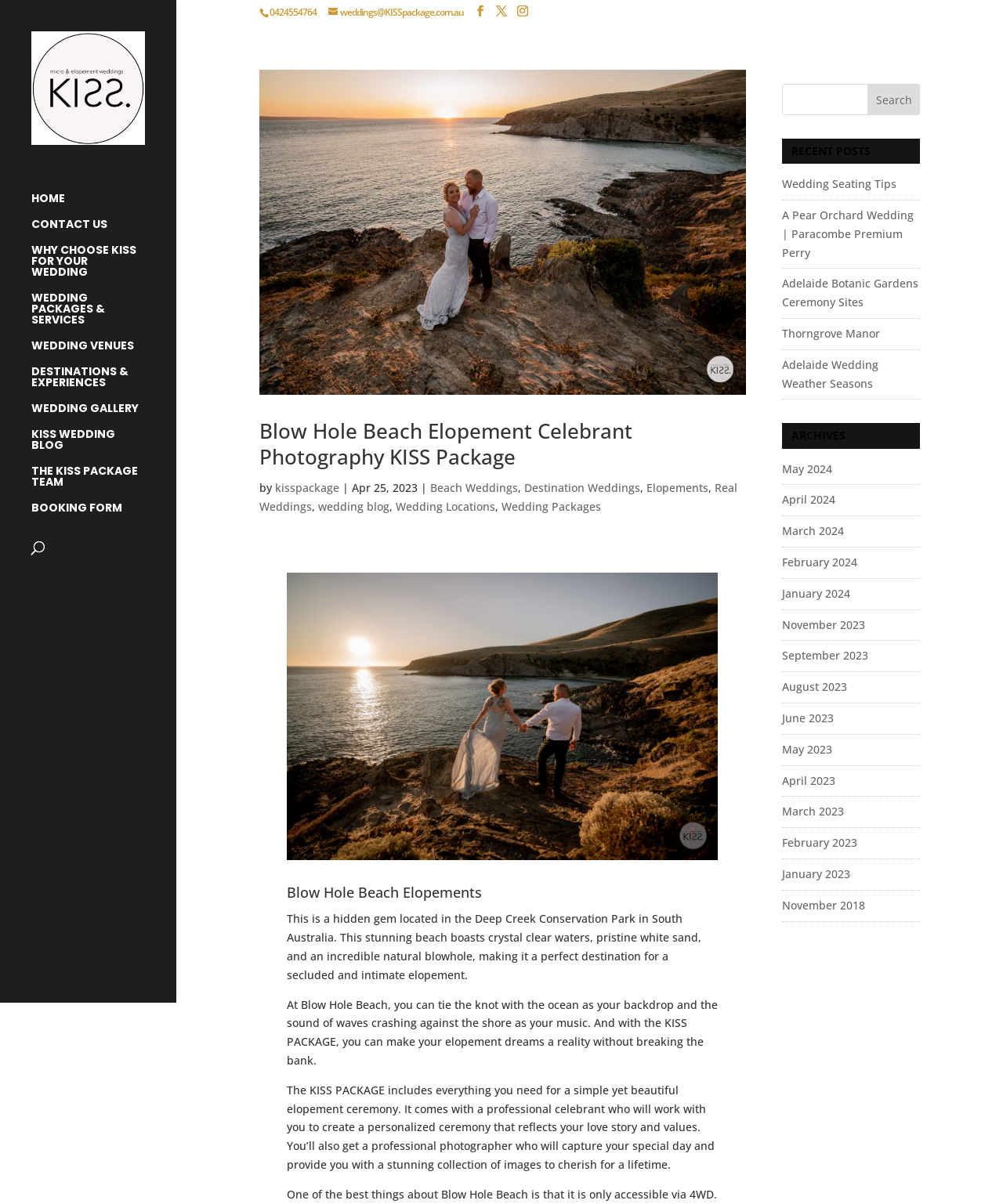Use a single word or phrase to answer the question: How many archive links are listed?

14